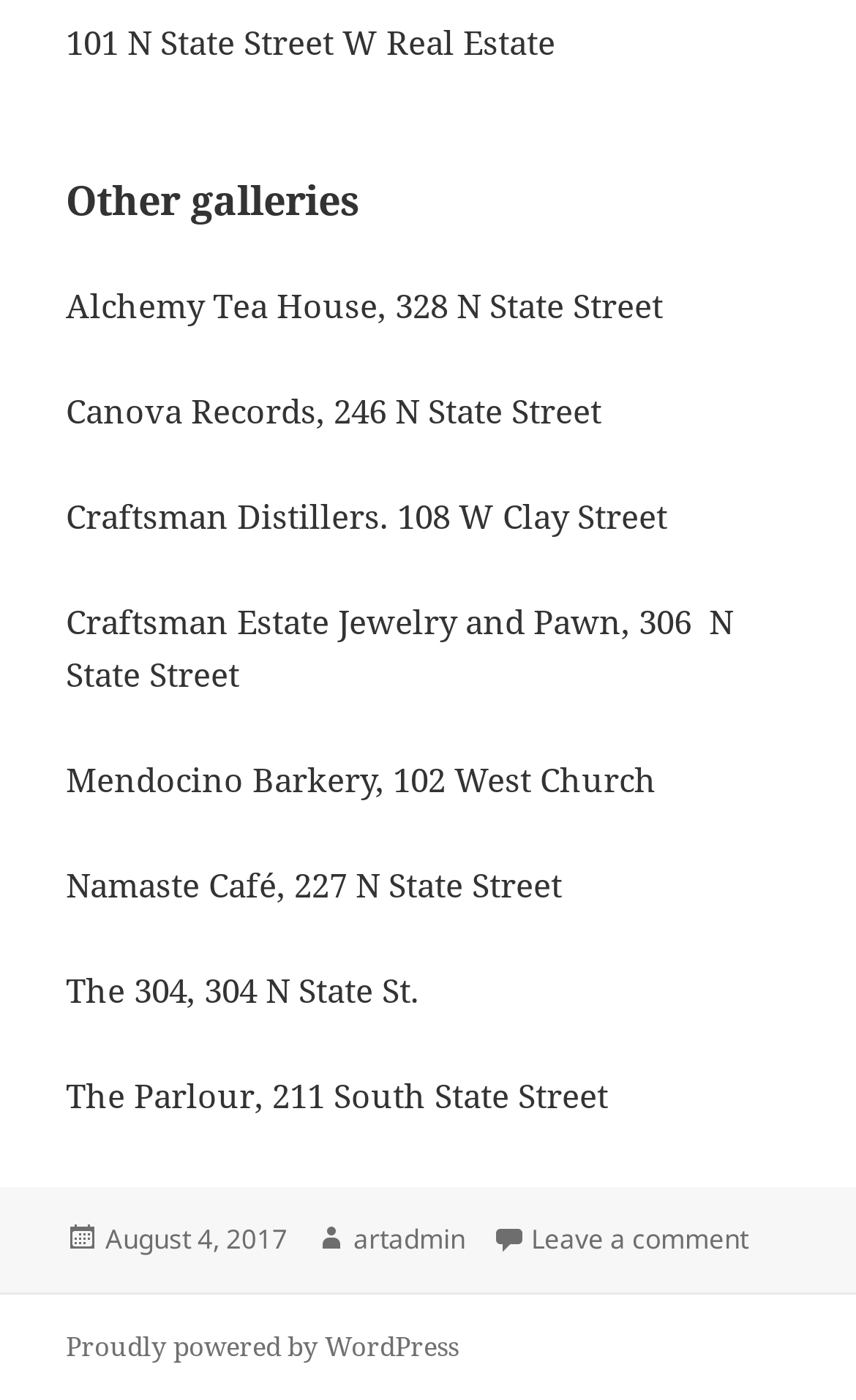Who is the author of the article?
Based on the image, give a concise answer in the form of a single word or short phrase.

artadmin